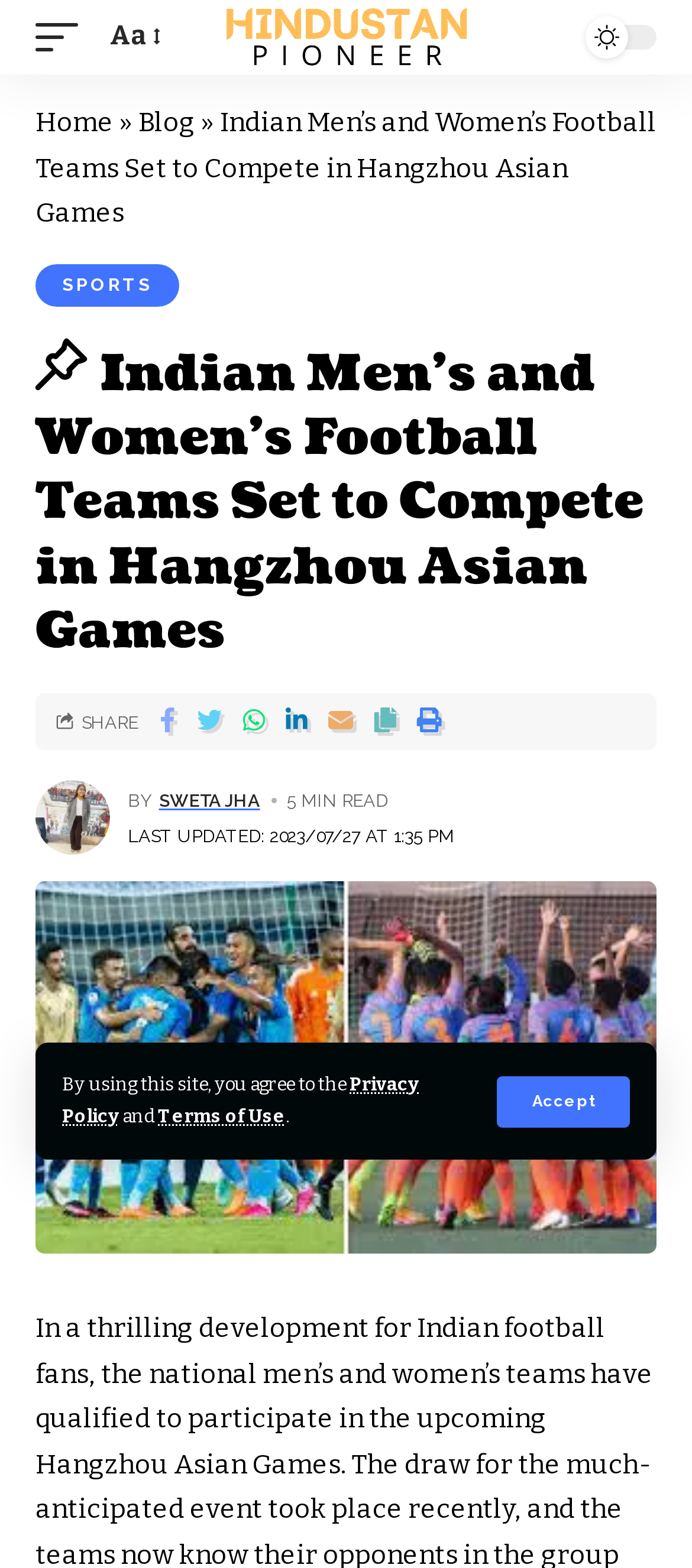Use a single word or phrase to answer the following:
What is the name of the website?

Hindustan Pioneer